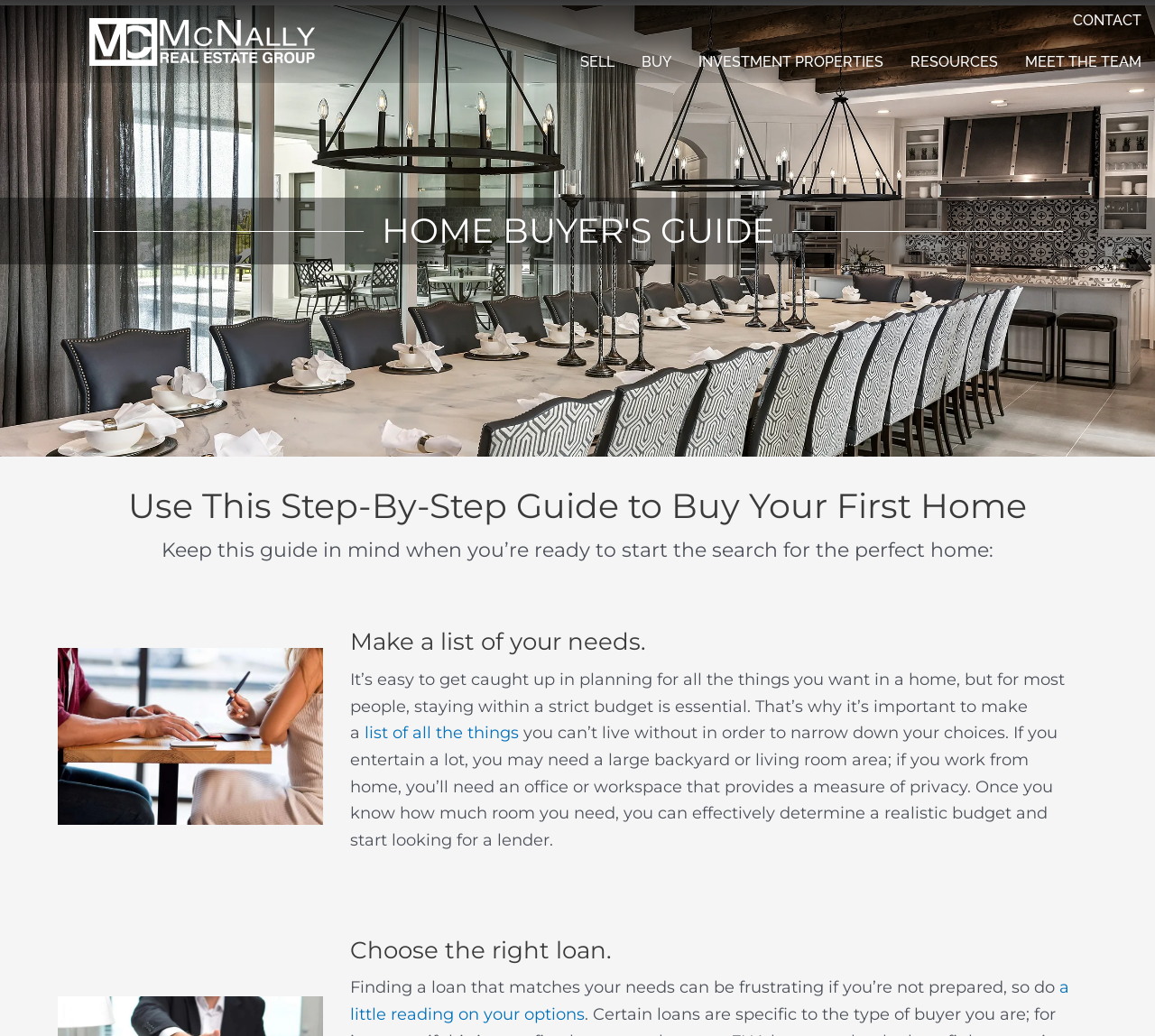What should you do to find a suitable loan?
Using the screenshot, give a one-word or short phrase answer.

Do some reading on your options